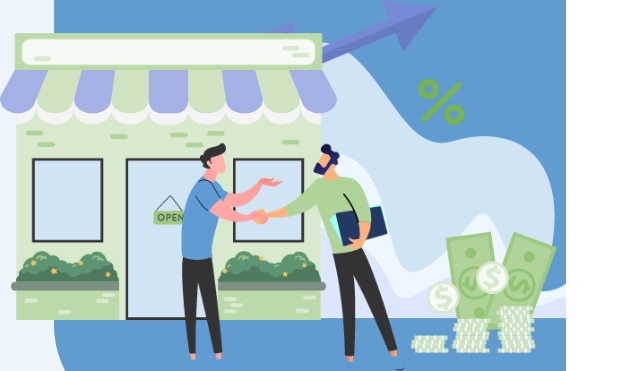What is the significance of the graph in the image?
Please craft a detailed and exhaustive response to the question.

The graph showing upward movement and a percentage symbol is placed next to a stack of money with dollar signs, suggesting that it represents the financial growth potential related to business loans, which is a key aspect of the image's theme.